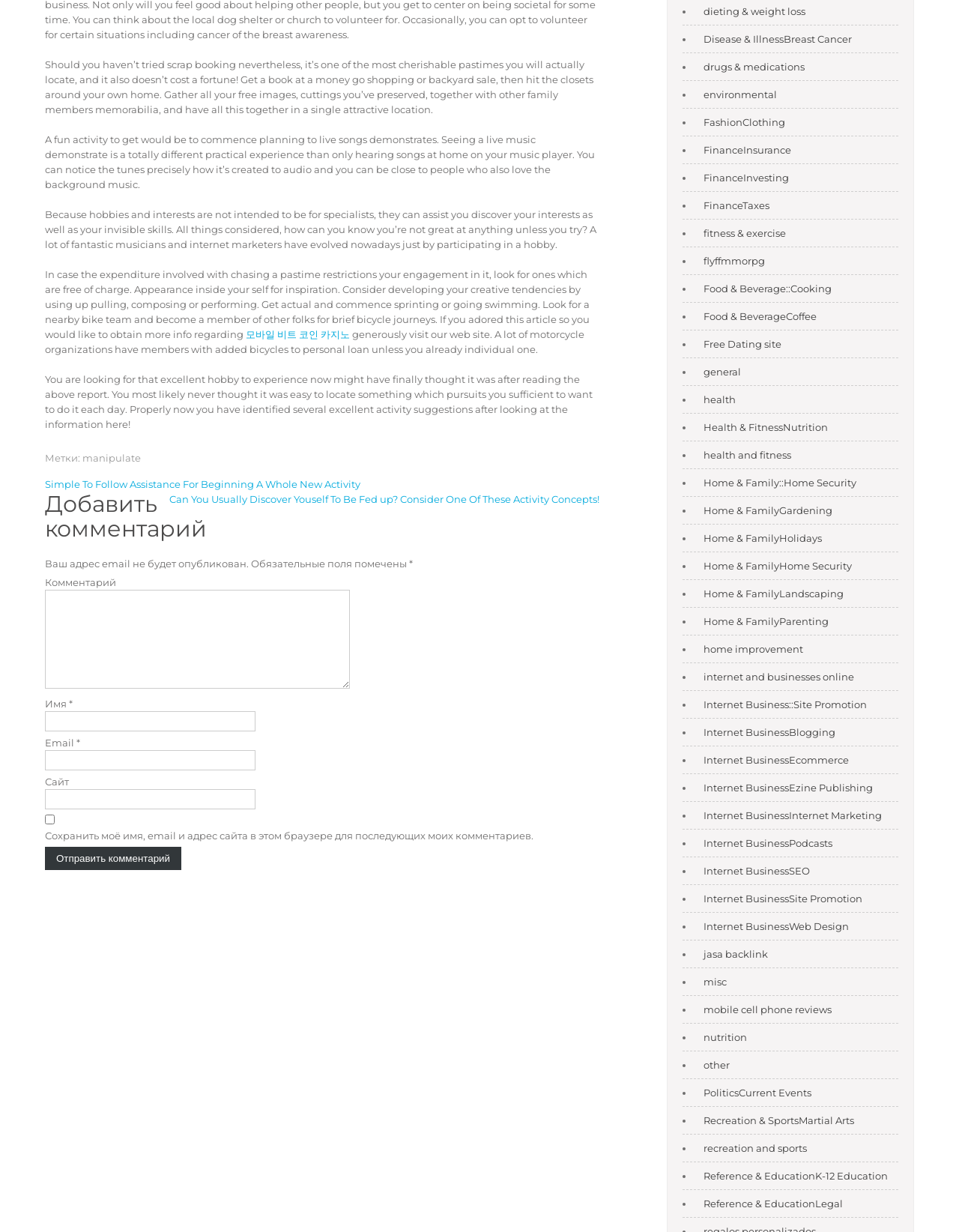How many links are there in the list of categories?
Look at the image and respond to the question as thoroughly as possible.

There are 40 links listed in the categories section, each representing a different topic such as dieting & weight loss, disease & illness, drugs & medications, and so on.